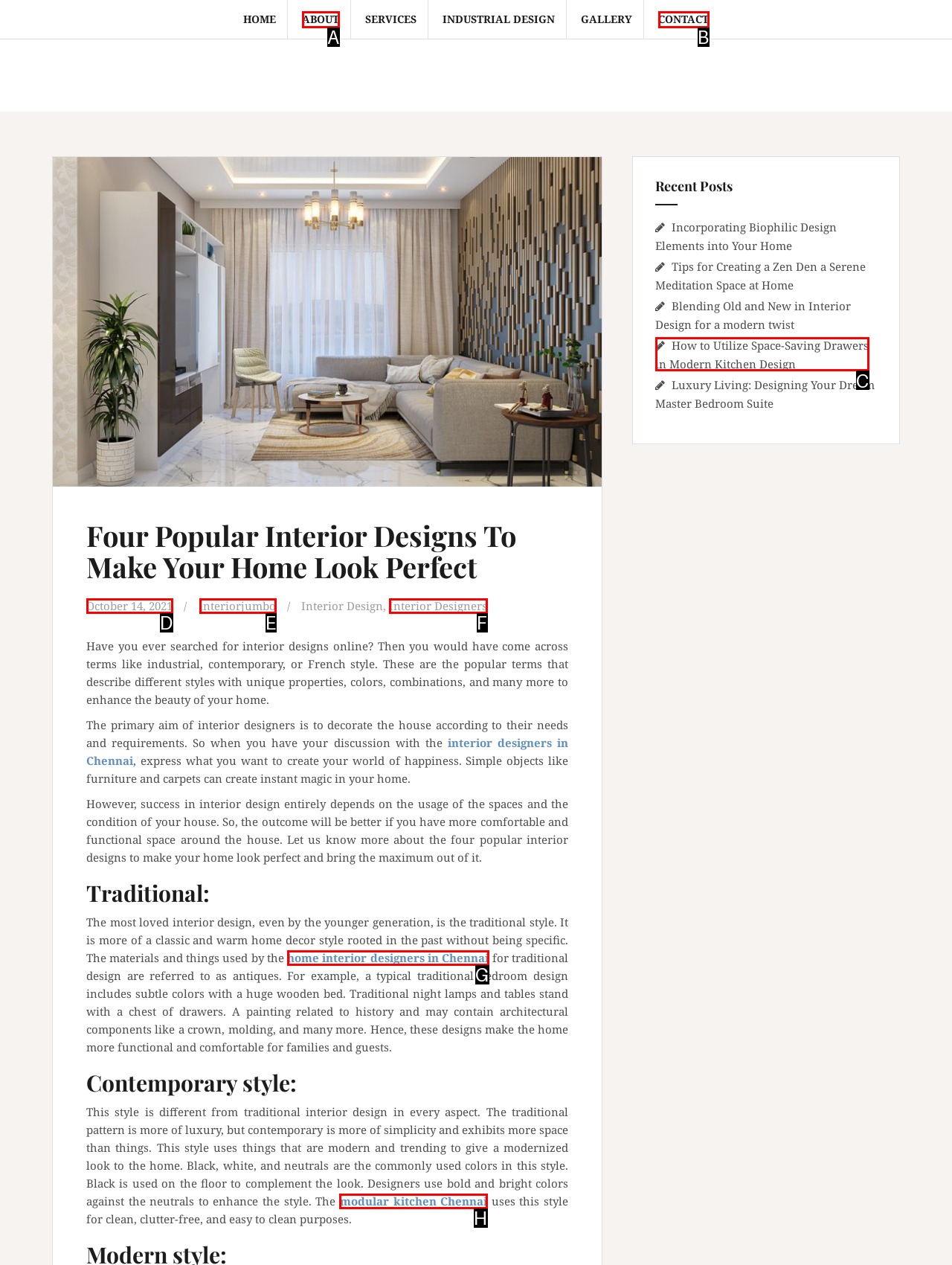Tell me the letter of the option that corresponds to the description: home interior designers in Chennai
Answer using the letter from the given choices directly.

G